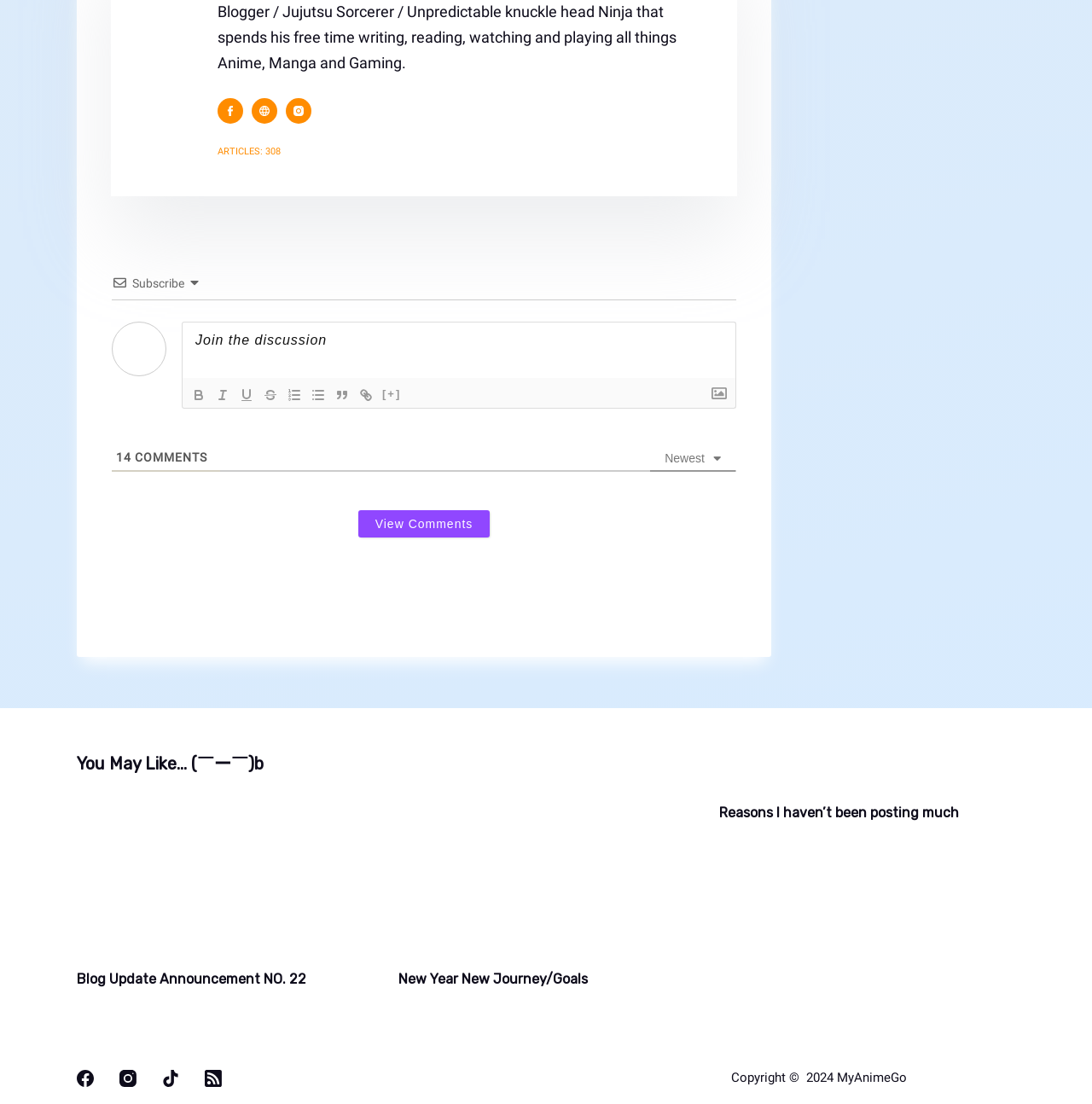Identify the bounding box coordinates of the area that should be clicked in order to complete the given instruction: "Search for therapy services". The bounding box coordinates should be four float numbers between 0 and 1, i.e., [left, top, right, bottom].

None